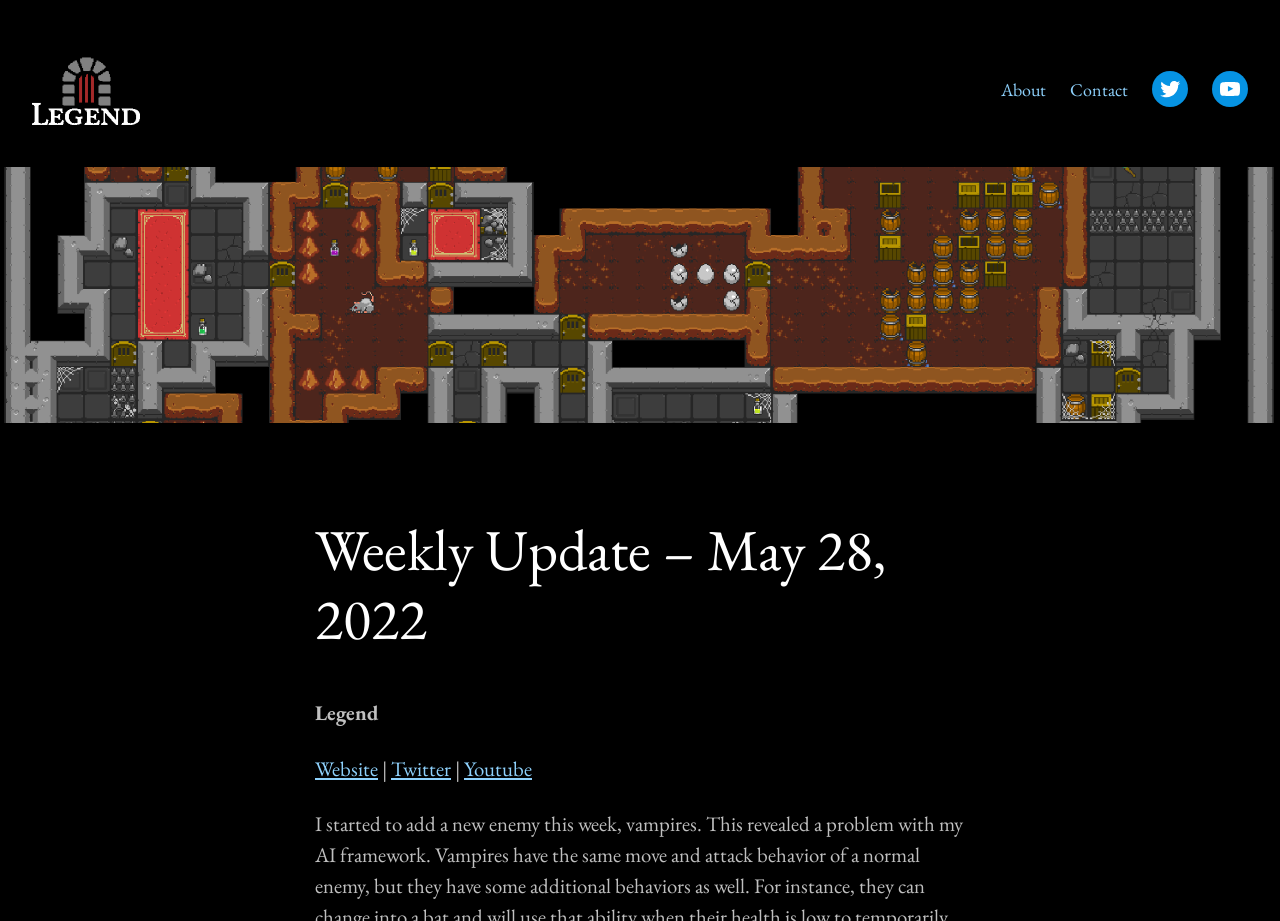Deliver a detailed narrative of the webpage's visual and textual elements.

The webpage is titled "Weekly Update – May 28, 2022 – Legend". At the top-left corner, there is a small figure, likely an icon or image. Below it, there is a link. 

On the top-right side, there is a navigation menu with four links: "About", "Contact", "Twitter", and "YouTube". These links are aligned horizontally and are relatively close to each other.

The main content of the webpage starts with a heading that reads "Weekly Update – May 28, 2022". Below the heading, there is a static text "Legend". 

On the same horizontal level as the "Legend" text, there are three links: "Website", "Twitter", and "YouTube". These links are separated by a vertical bar symbol. The "Twitter" and "YouTube" links are likely social media links, as they are also present in the navigation menu.